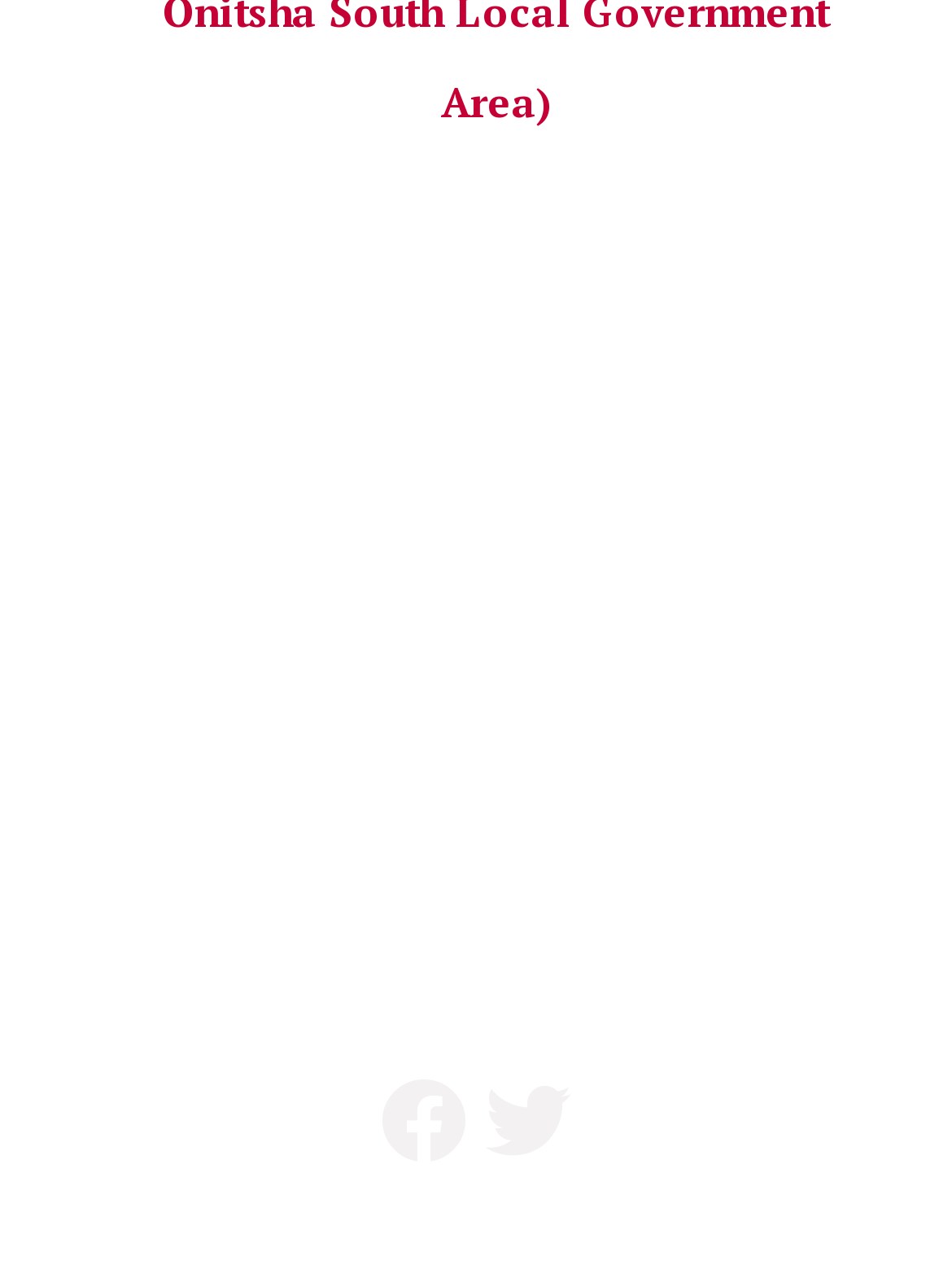What are the two policies mentioned?
Please provide a comprehensive answer to the question based on the webpage screenshot.

The two policies mentioned at the bottom of the webpage are 'Terms of Use' and 'Privacy Policy', which can be found by looking at the links next to the copyright information.